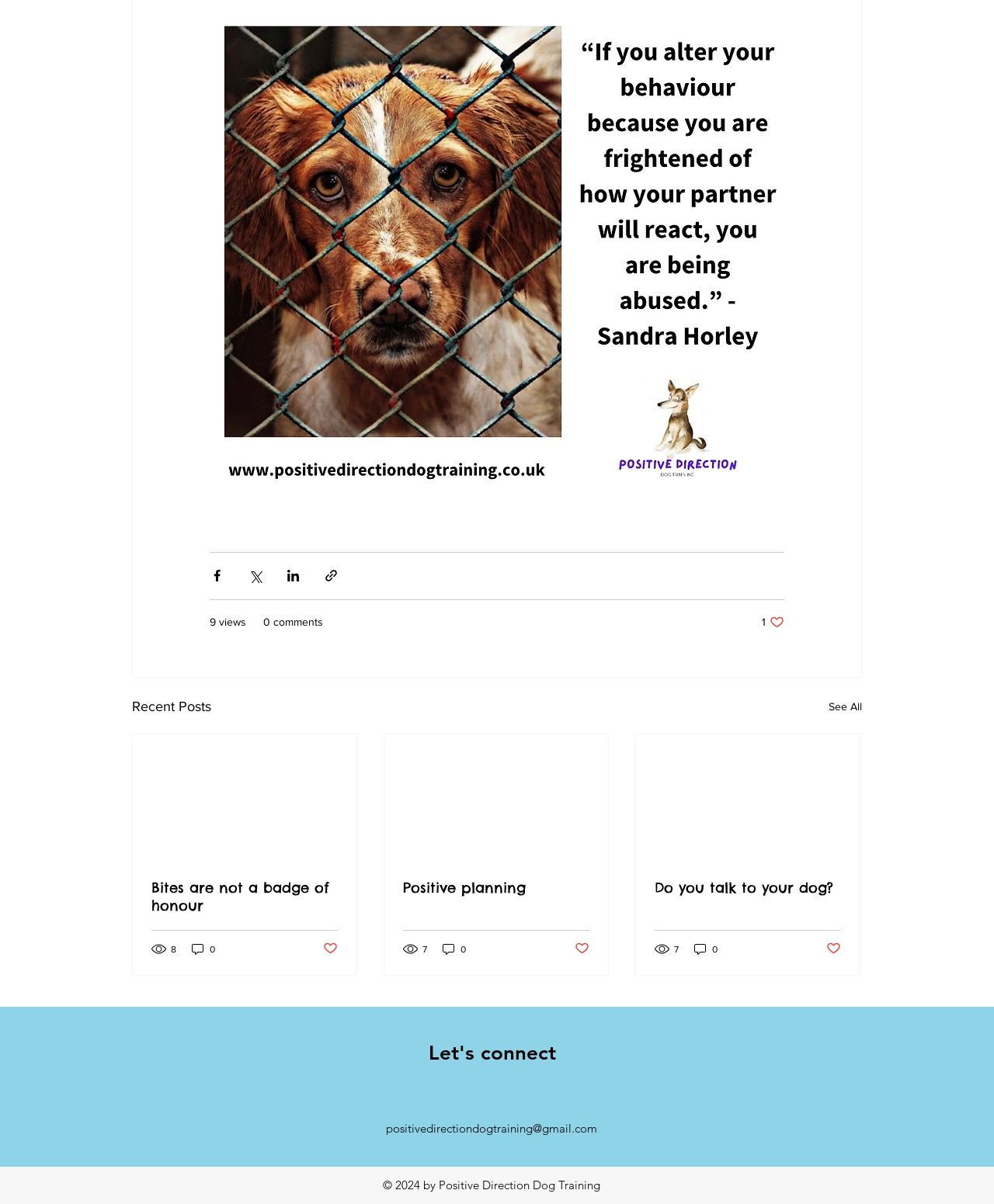Determine the bounding box coordinates for the area that should be clicked to carry out the following instruction: "See all recent posts".

[0.834, 0.578, 0.867, 0.596]